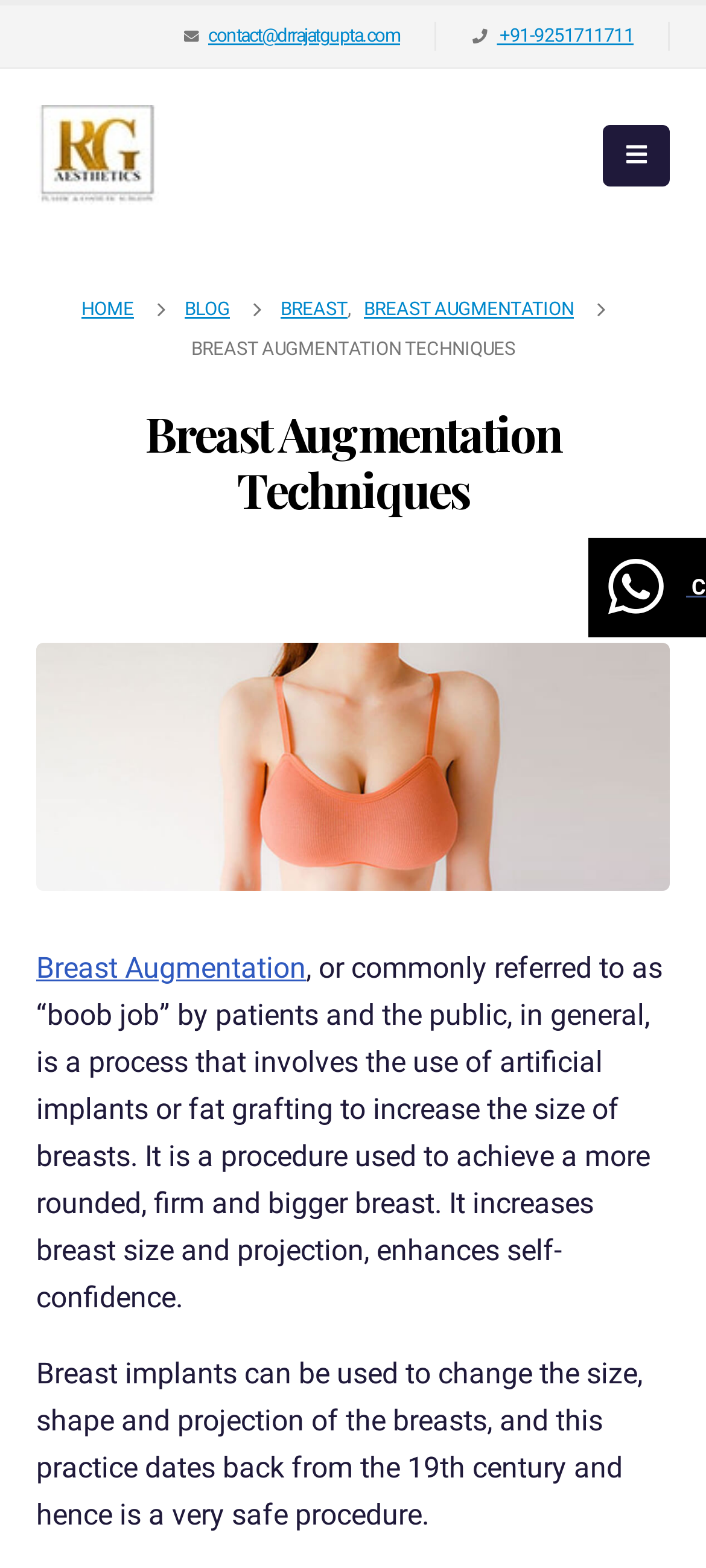Please specify the bounding box coordinates in the format (top-left x, top-left y, bottom-right x, bottom-right y), with all values as floating point numbers between 0 and 1. Identify the bounding box of the UI element described by: contact@drrajatgupta.com

[0.295, 0.016, 0.567, 0.029]